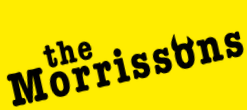Elaborate on all the features and components visible in the image.

The image features the logo of "the Morrissons," prominently displayed in bold, stylized font. The text is black, creating a striking contrast against a vibrant yellow background, which enhances its visibility and appeal. The distinctive design elements, including playful horns or accents on the letter 'M,' suggest a whimsical and creative theme, likely reflecting the artistic nature of the Morrissons brand. This logo serves as an integral part of their identity, drawing attention and inviting viewers to explore the associated NFT collection and related content.